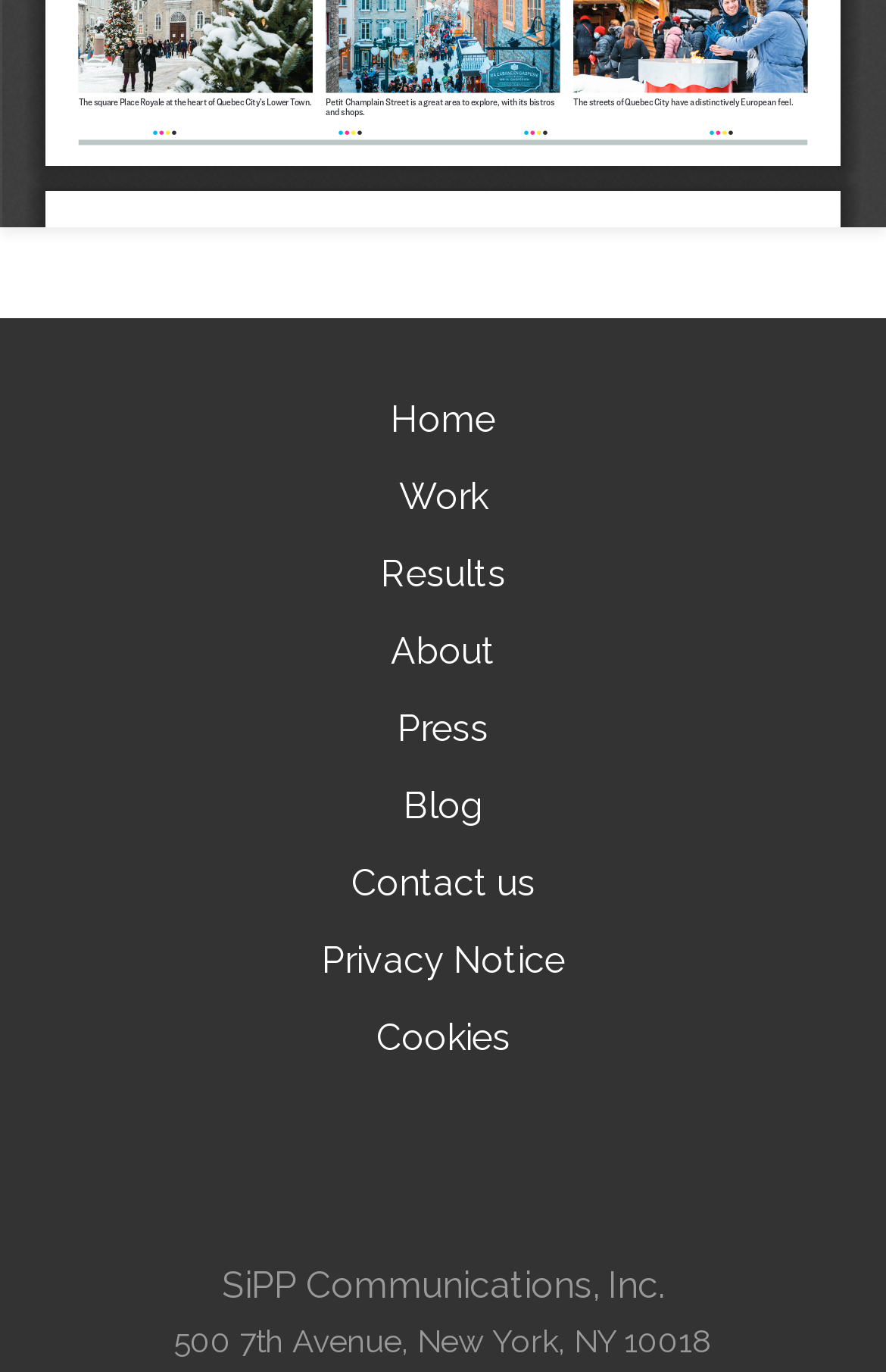What is the last navigation link?
Based on the image content, provide your answer in one word or a short phrase.

Blog